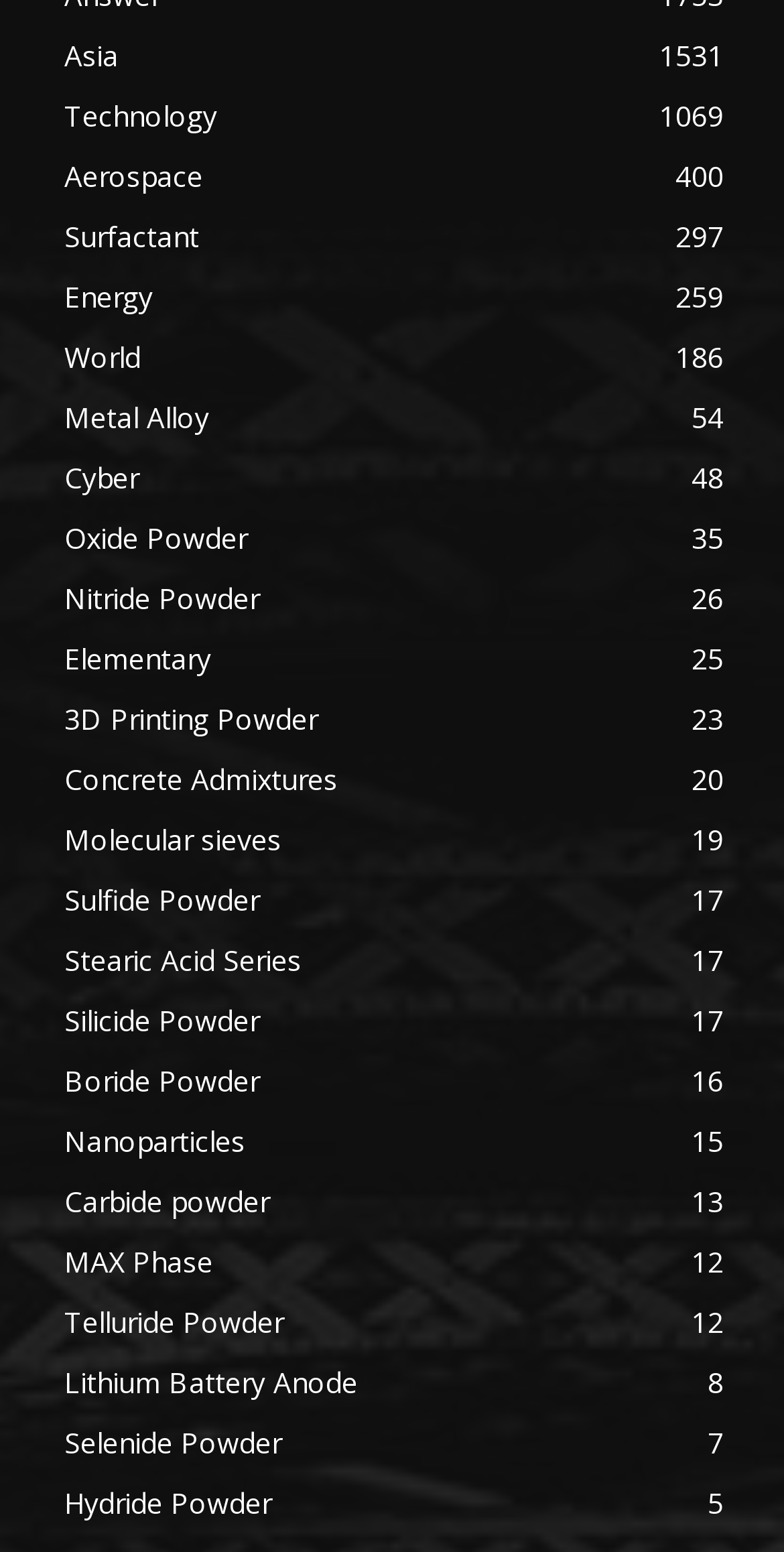Bounding box coordinates must be specified in the format (top-left x, top-left y, bottom-right x, bottom-right y). All values should be floating point numbers between 0 and 1. What are the bounding box coordinates of the UI element described as: Nitride Powder26

[0.082, 0.373, 0.331, 0.398]